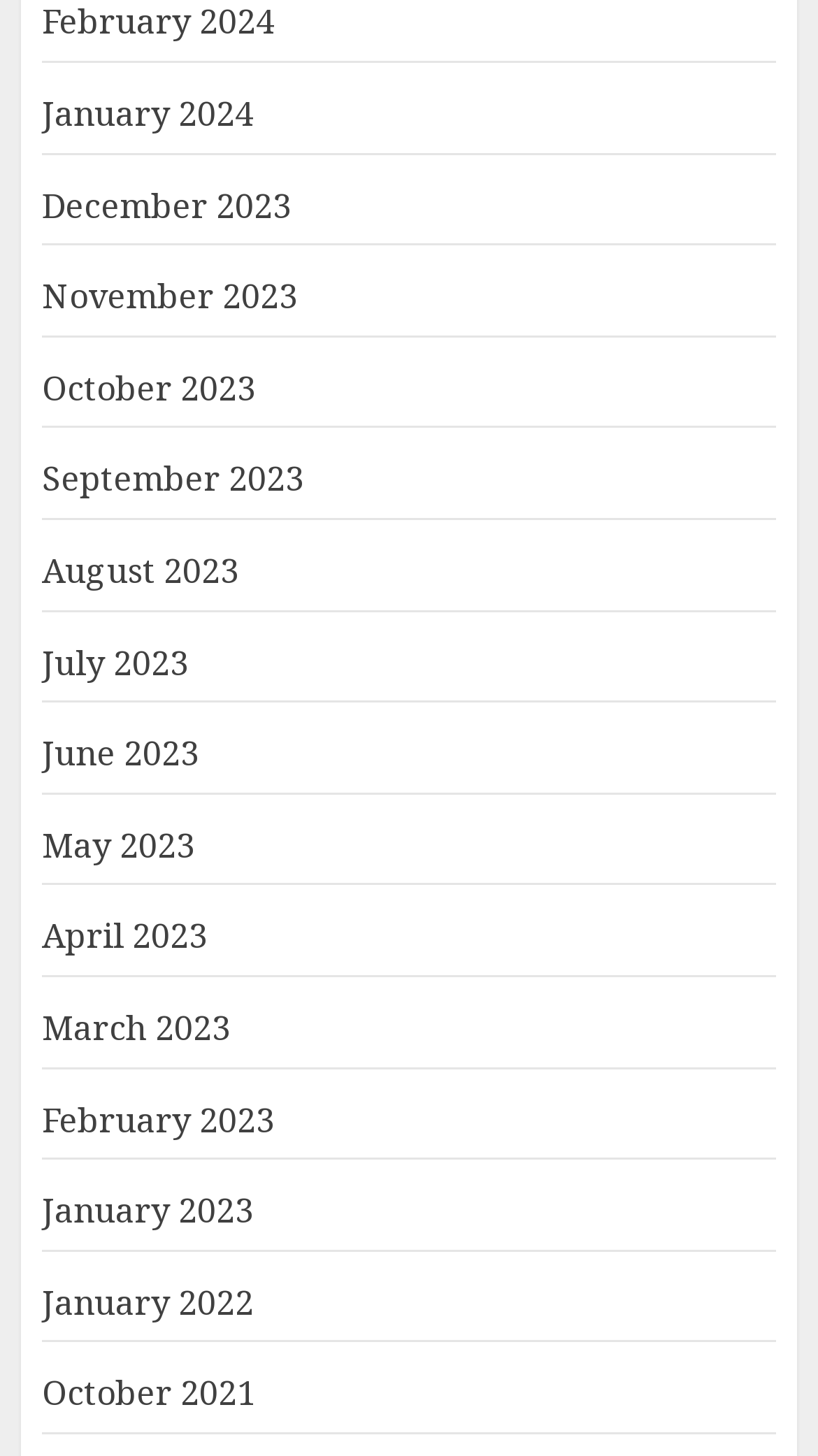Find the bounding box coordinates of the element to click in order to complete this instruction: "Browse November 2023". The bounding box coordinates must be four float numbers between 0 and 1, denoted as [left, top, right, bottom].

[0.051, 0.188, 0.364, 0.221]